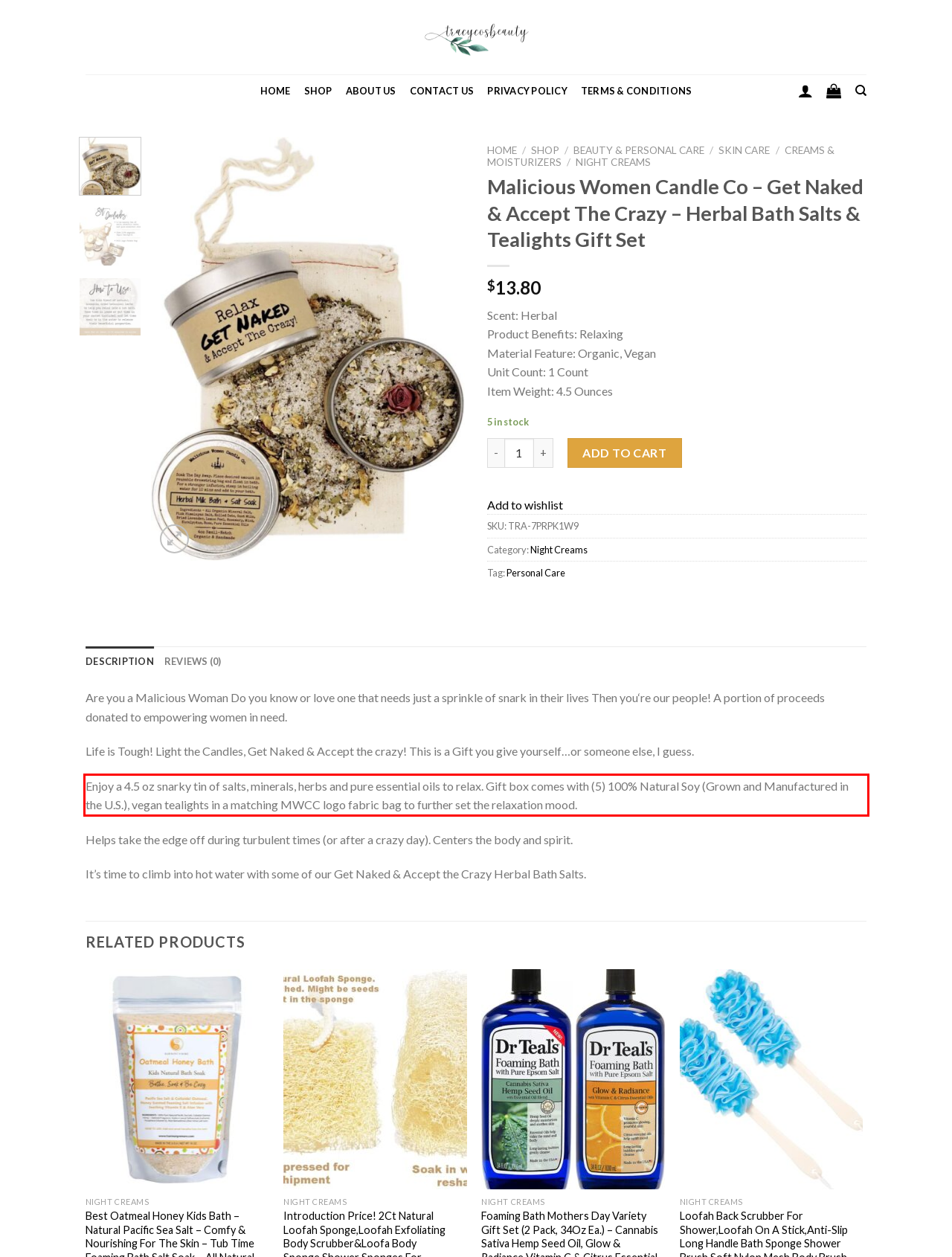Please identify the text within the red rectangular bounding box in the provided webpage screenshot.

Enjoy a 4.5 oz snarky tin of salts, minerals, herbs and pure essential oils to relax. Gift box comes with (5) 100% Natural Soy (Grown and Manufactured in the U.S.), vegan tealights in a matching MWCC logo fabric bag to further set the relaxation mood.